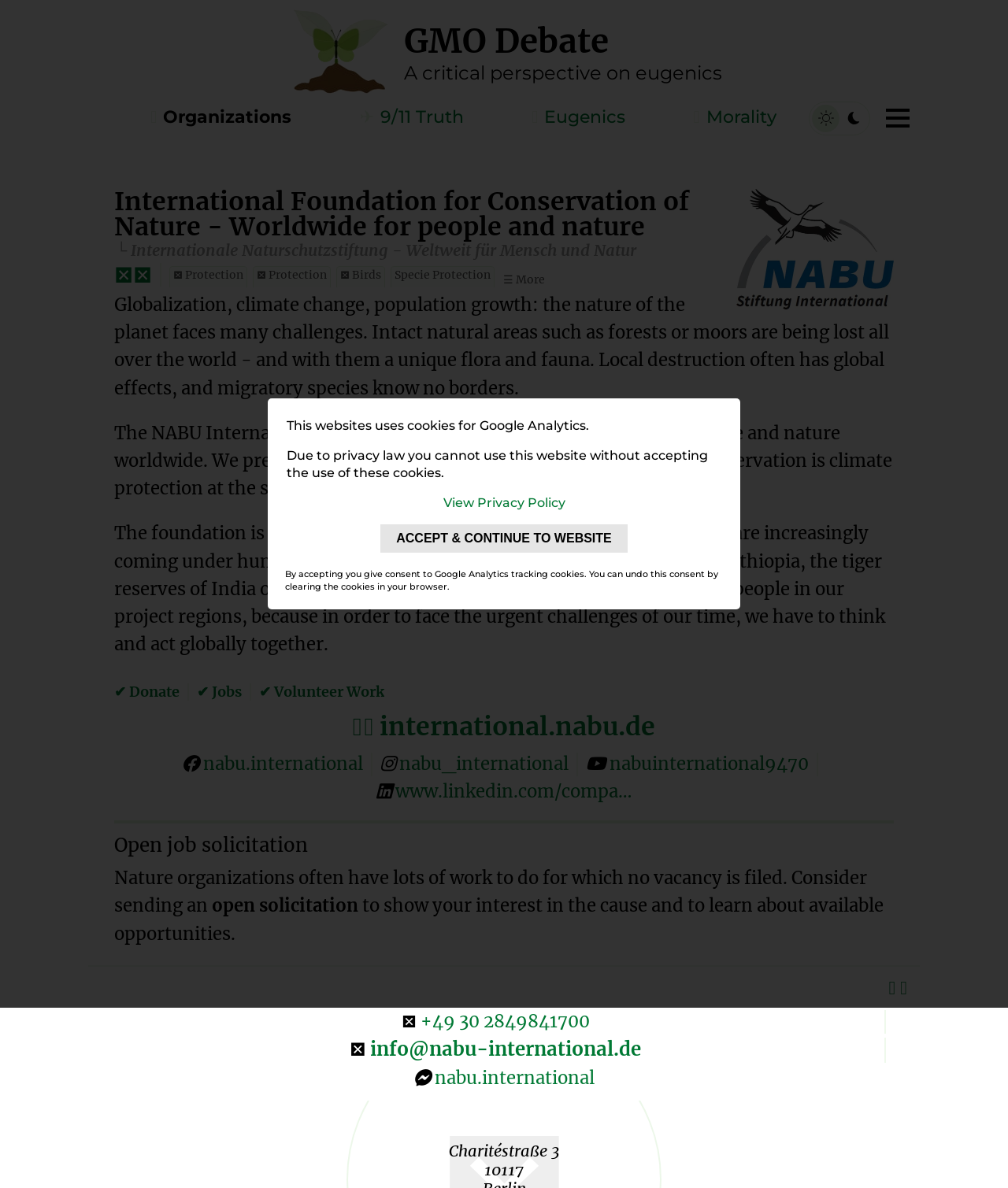Identify the bounding box coordinates necessary to click and complete the given instruction: "Click the 'SPECIE PROTECTION' link".

[0.388, 0.224, 0.491, 0.244]